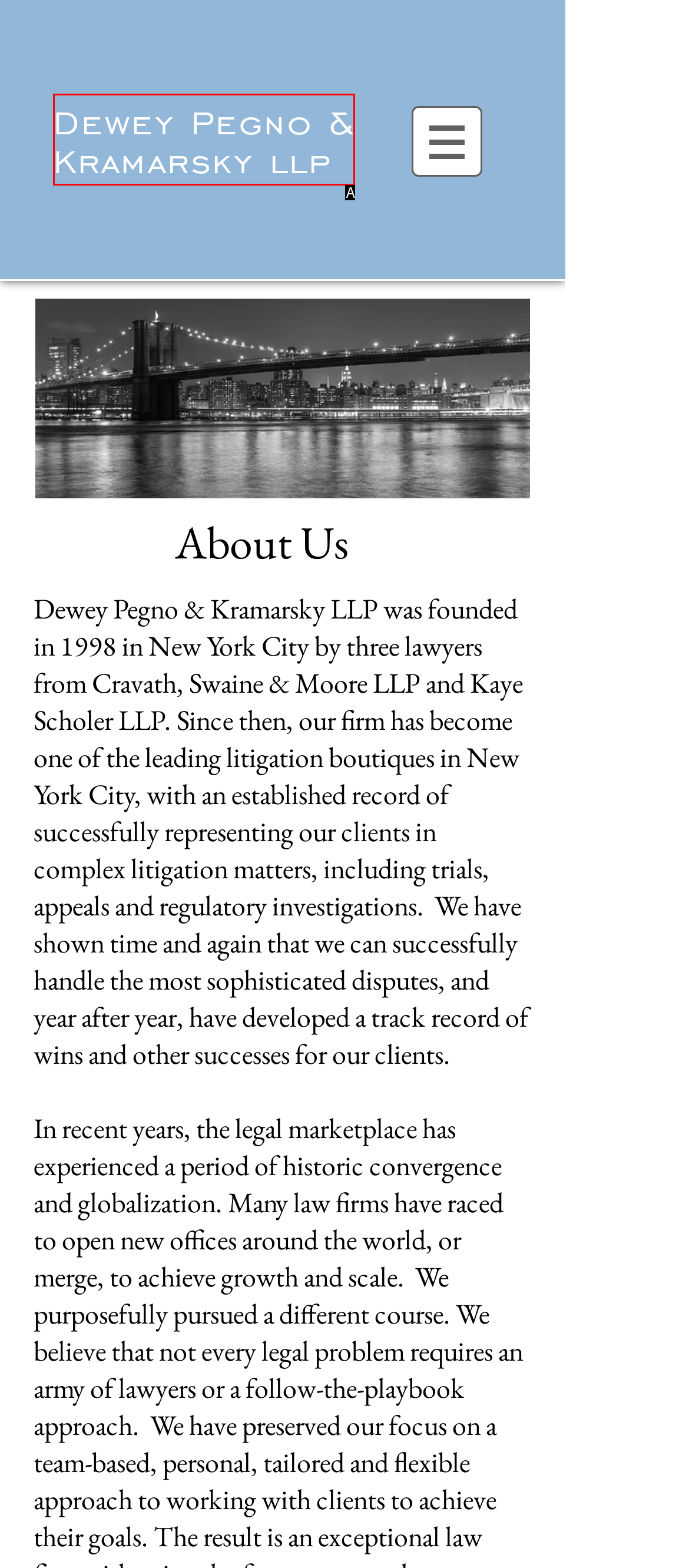Select the letter that corresponds to this element description: Dewey Pegno & Kramarsky llp
Answer with the letter of the correct option directly.

A